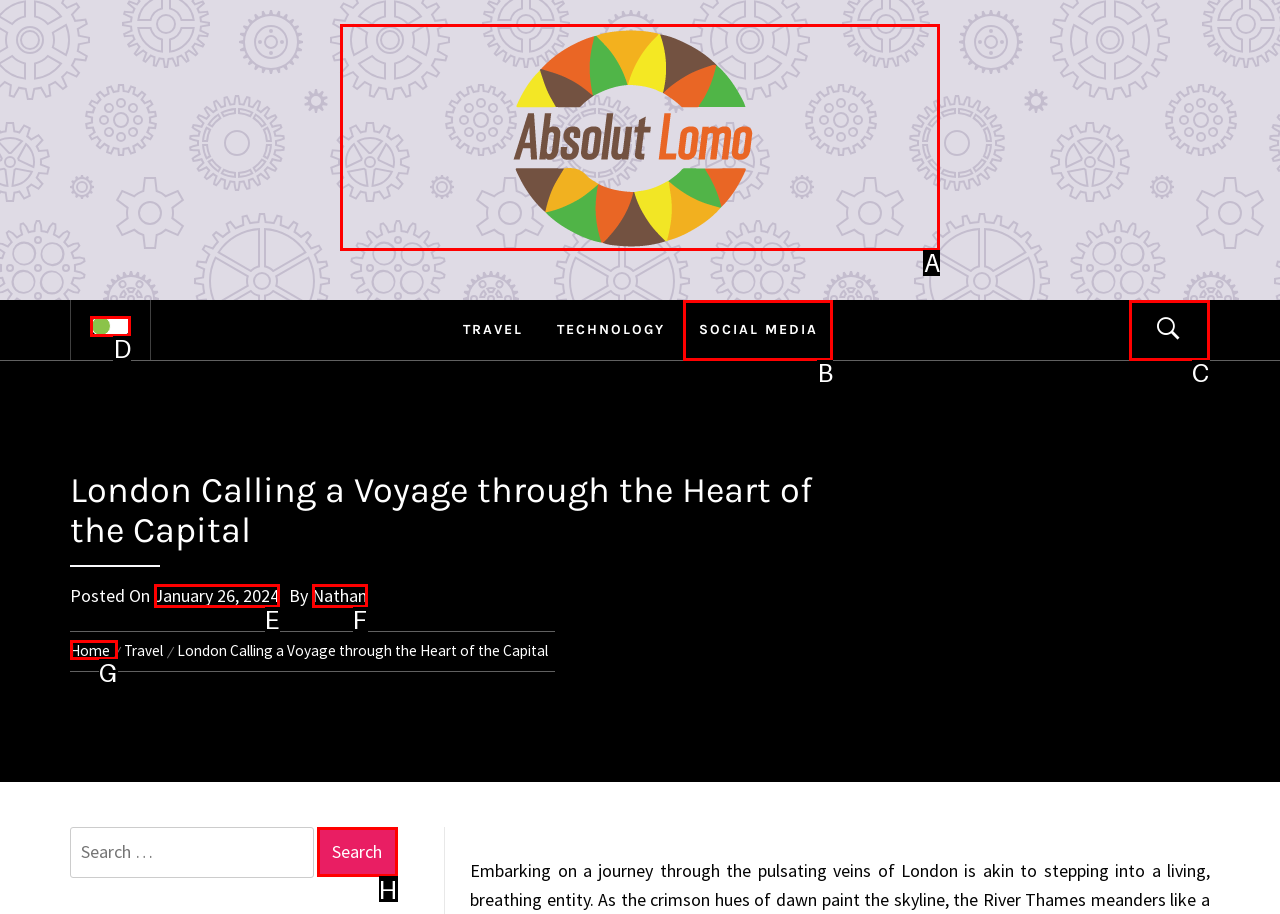Which lettered option should be clicked to achieve the task: Click on the Absolut Lomo link? Choose from the given choices.

A